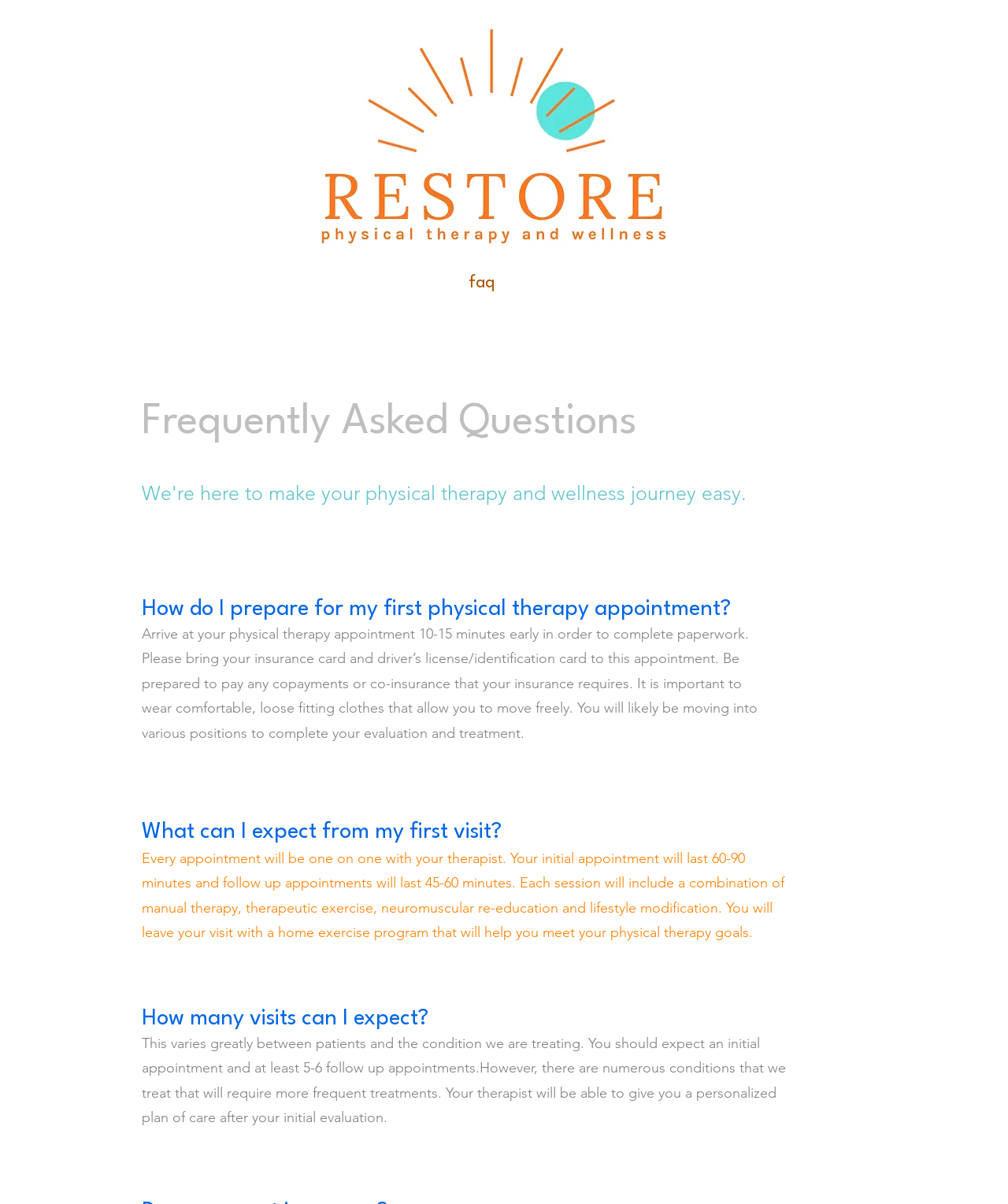Provide the bounding box coordinates of the HTML element this sentence describes: "faq". The bounding box coordinates consist of four float numbers between 0 and 1, i.e., [left, top, right, bottom].

[0.457, 0.217, 0.498, 0.254]